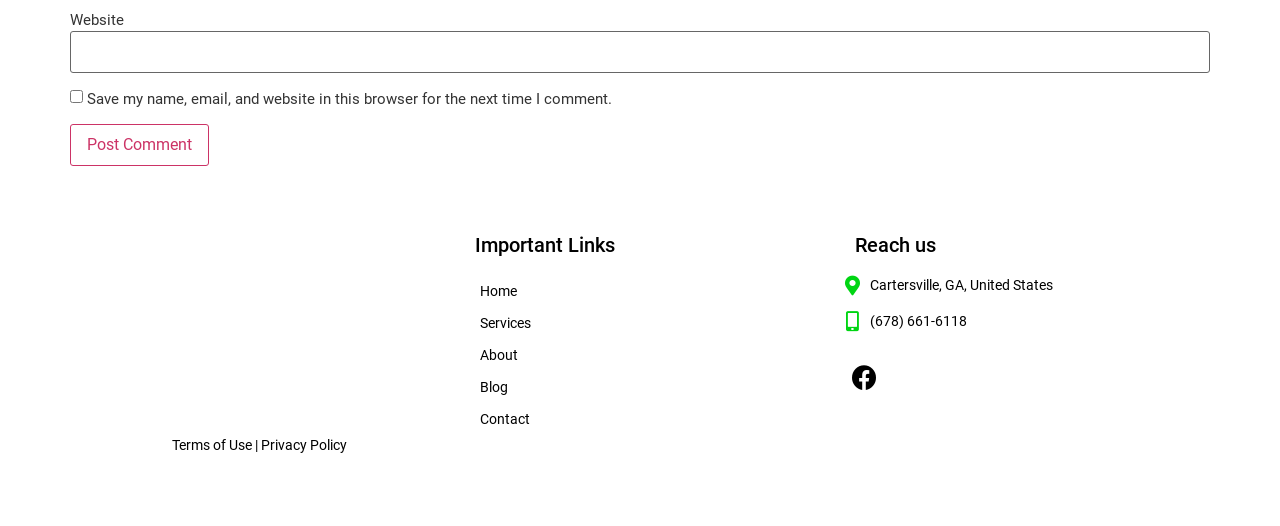Identify the bounding box coordinates for the UI element described as follows: Food & Drinks. Use the format (top-left x, top-left y, bottom-right x, bottom-right y) and ensure all values are floating point numbers between 0 and 1.

None